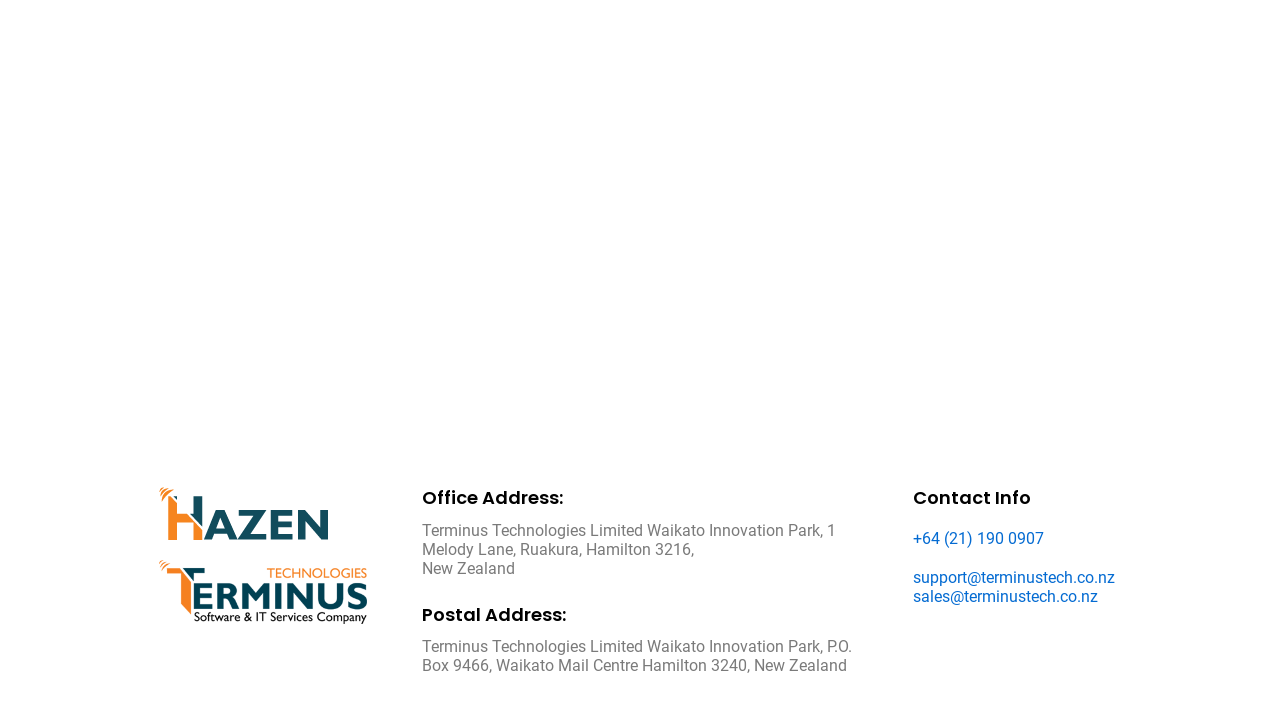What is the phone number for contact?
Based on the image, give a one-word or short phrase answer.

+64 (21) 190 0907